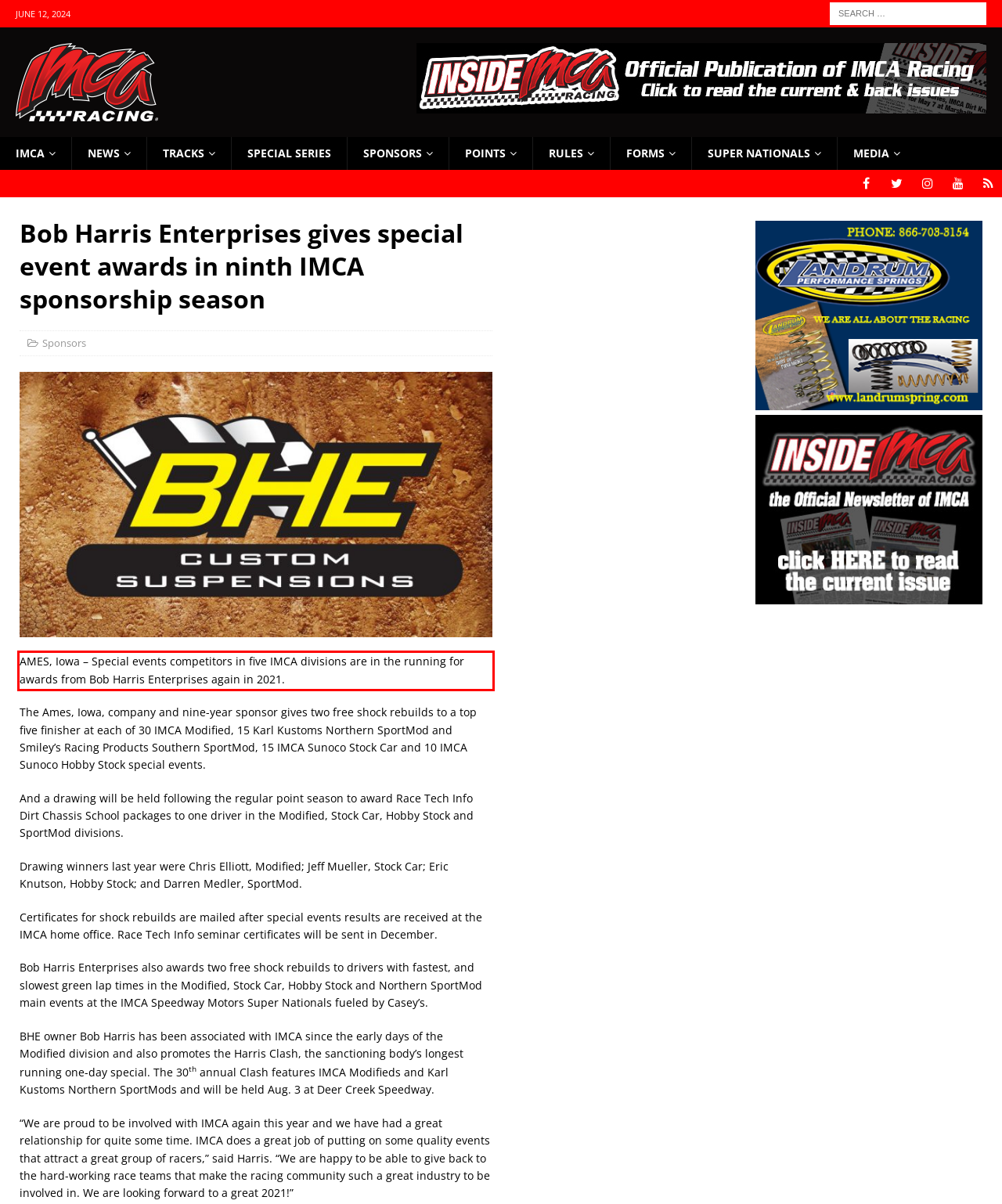Examine the webpage screenshot and use OCR to obtain the text inside the red bounding box.

AMES, Iowa – Special events competitors in five IMCA divisions are in the running for awards from Bob Harris Enterprises again in 2021.